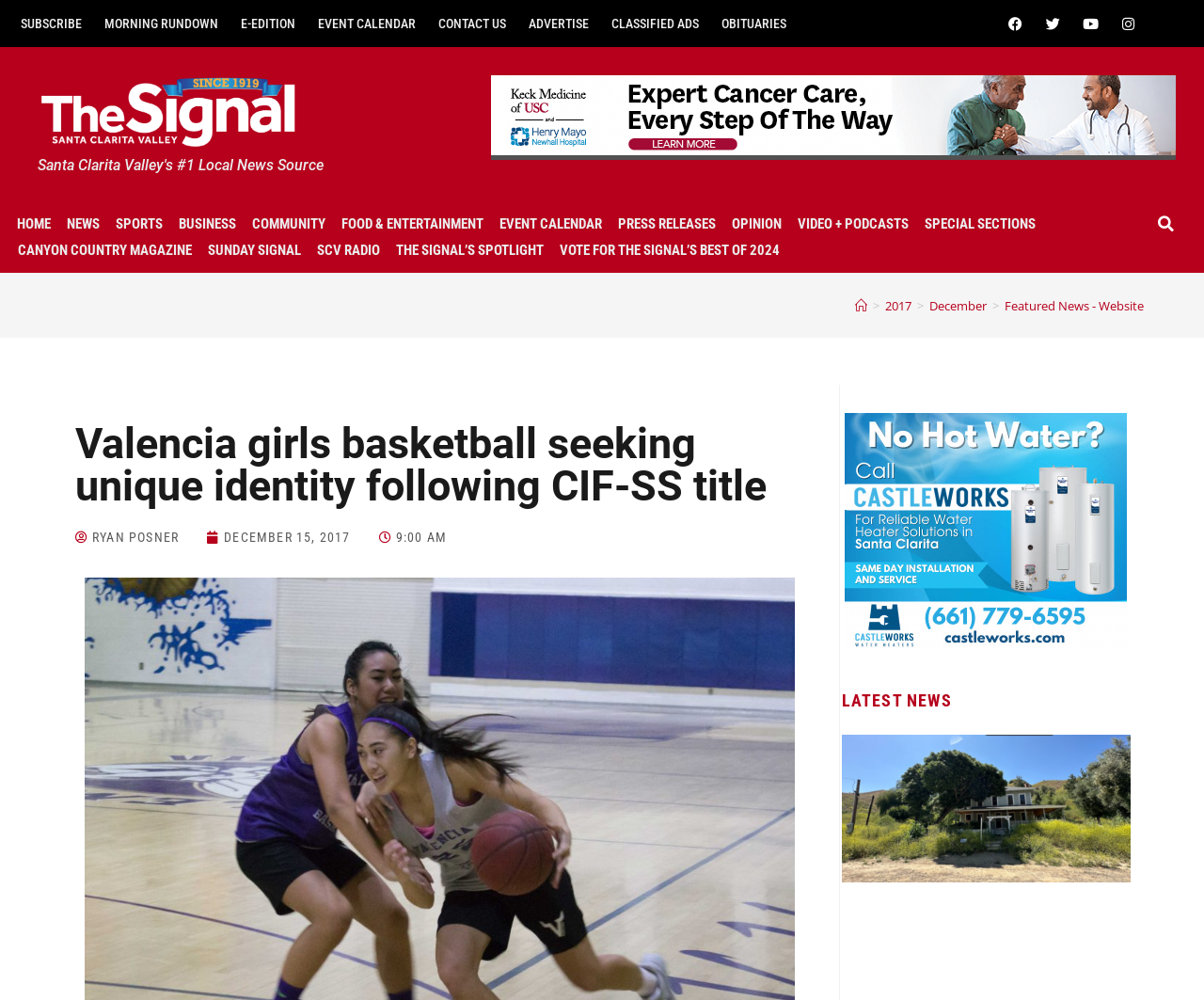Please answer the following question using a single word or phrase: 
What is the category of the news article?

Sports